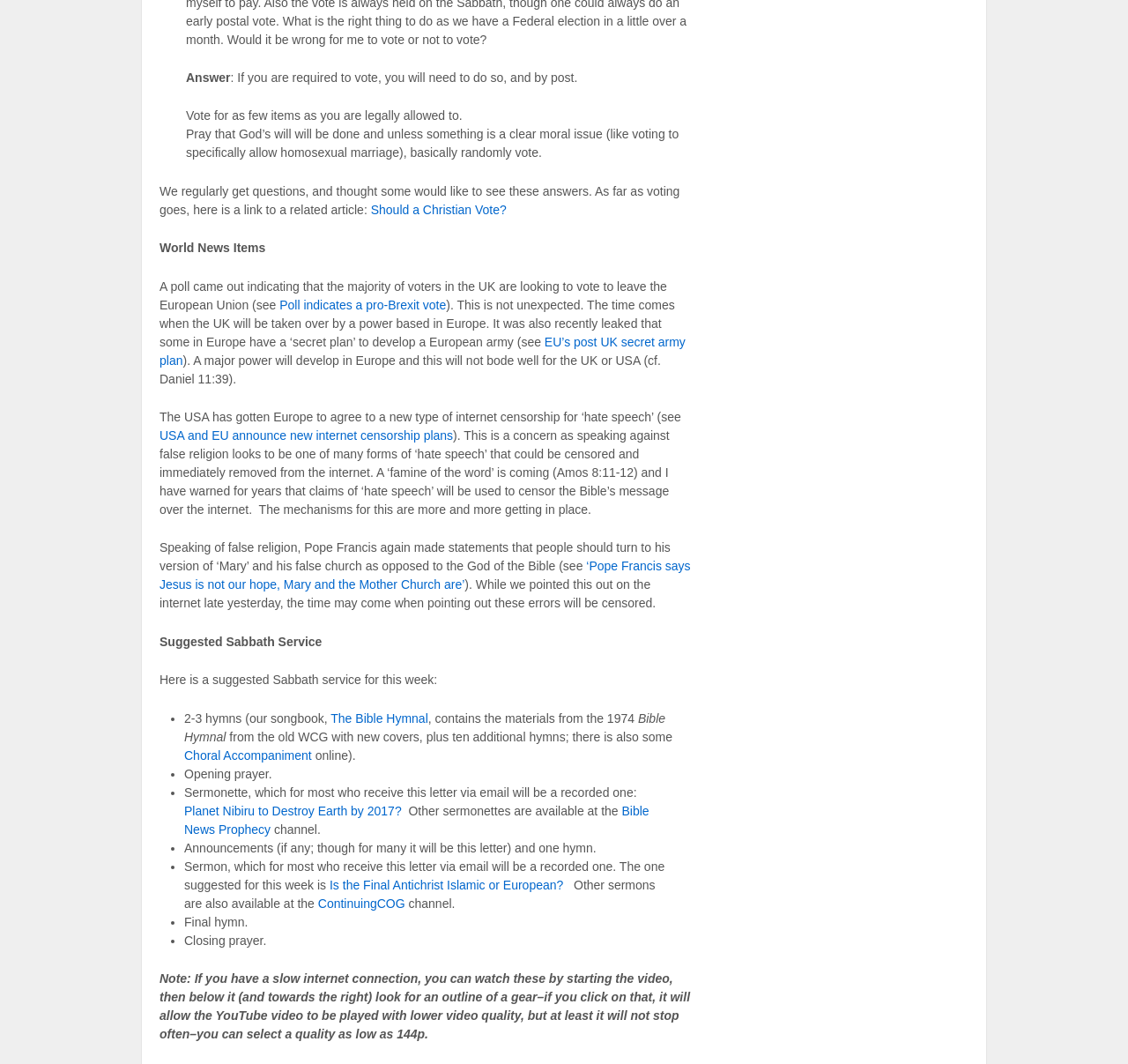Locate the bounding box of the UI element based on this description: "ContinuingCOG". Provide four float numbers between 0 and 1 as [left, top, right, bottom].

[0.282, 0.842, 0.359, 0.856]